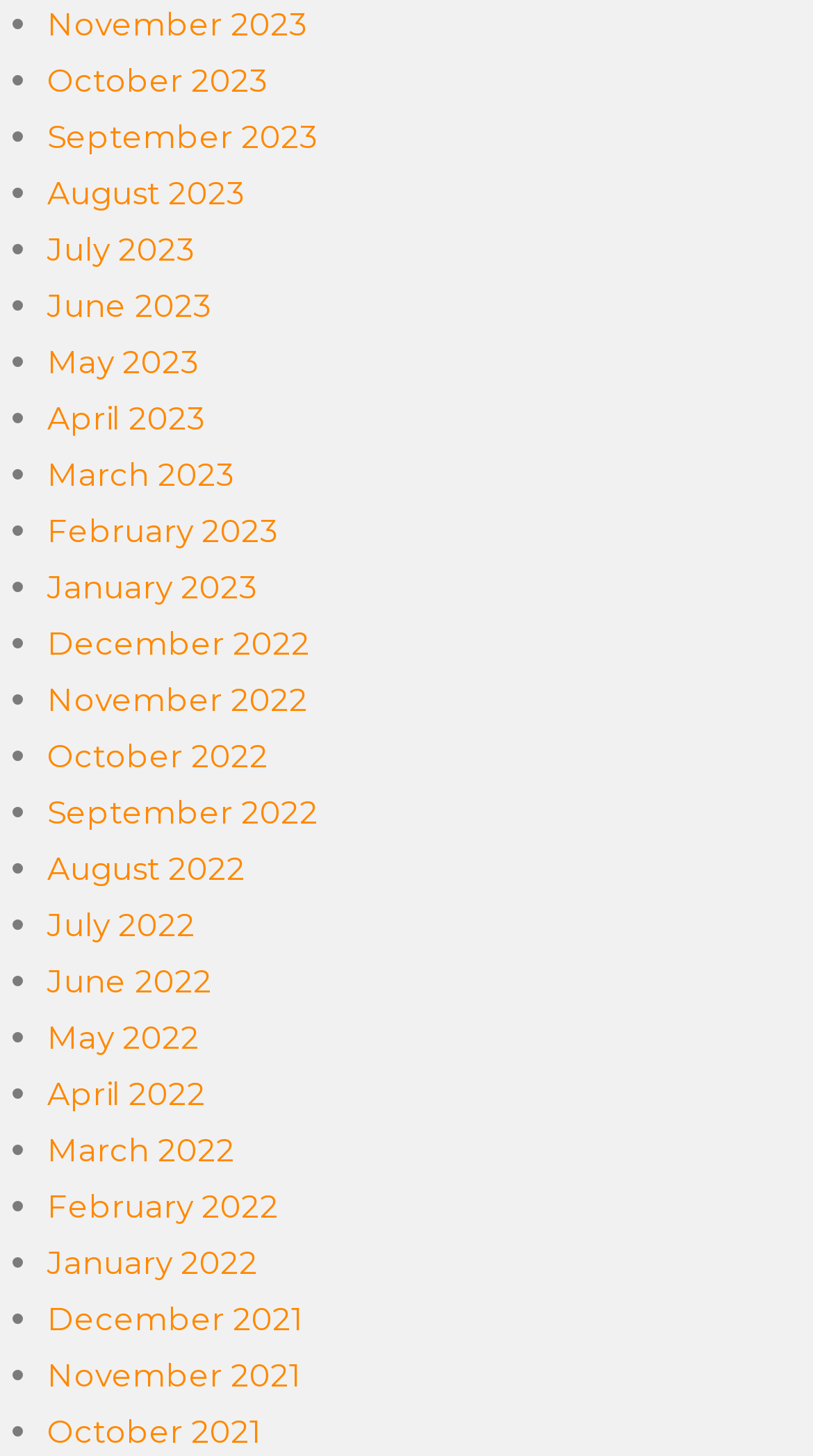Can you give a comprehensive explanation to the question given the content of the image?
What is the latest month listed?

I looked at the list of links and found the latest month listed, which is November 2023.